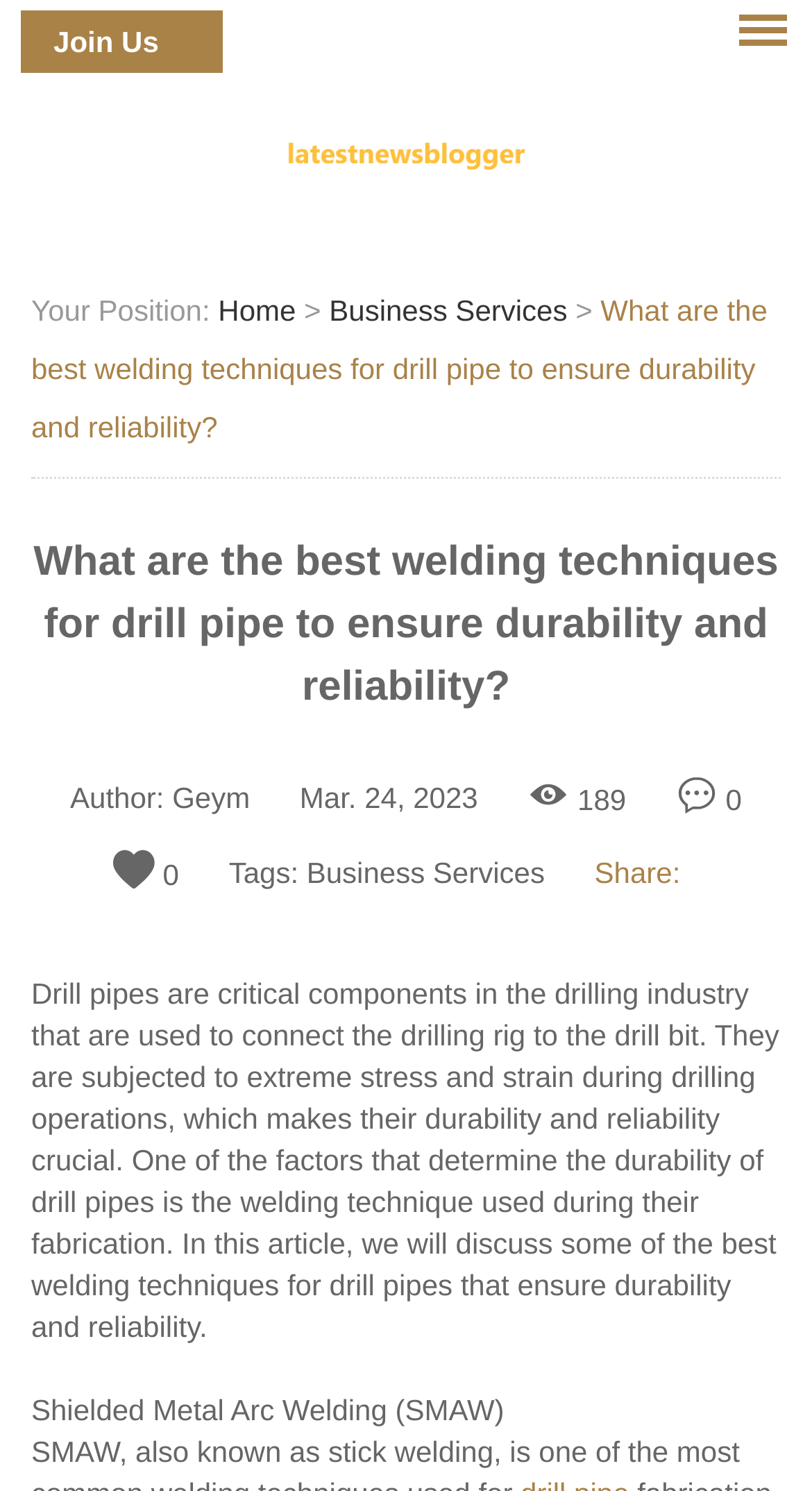What is the first welding technique mentioned in the article? Analyze the screenshot and reply with just one word or a short phrase.

Shielded Metal Arc Welding (SMAW)